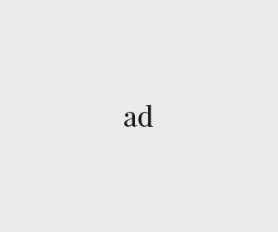Analyze the image and describe all key details you can observe.

The image features a simple and elegant depiction with the word "ad" prominently displayed in a clean font, set against a minimalist background. This design likely serves as an advertisement placeholder, capturing attention through its straightforward presentation. Positioned within the context of a webpage focused on Python programming fundamentals, this ad may promote relevant tools, resources, or educational materials associated with coding and development. The overall aesthetic aligns with a professional theme, suitable for engaging readers in the tech and programming community.